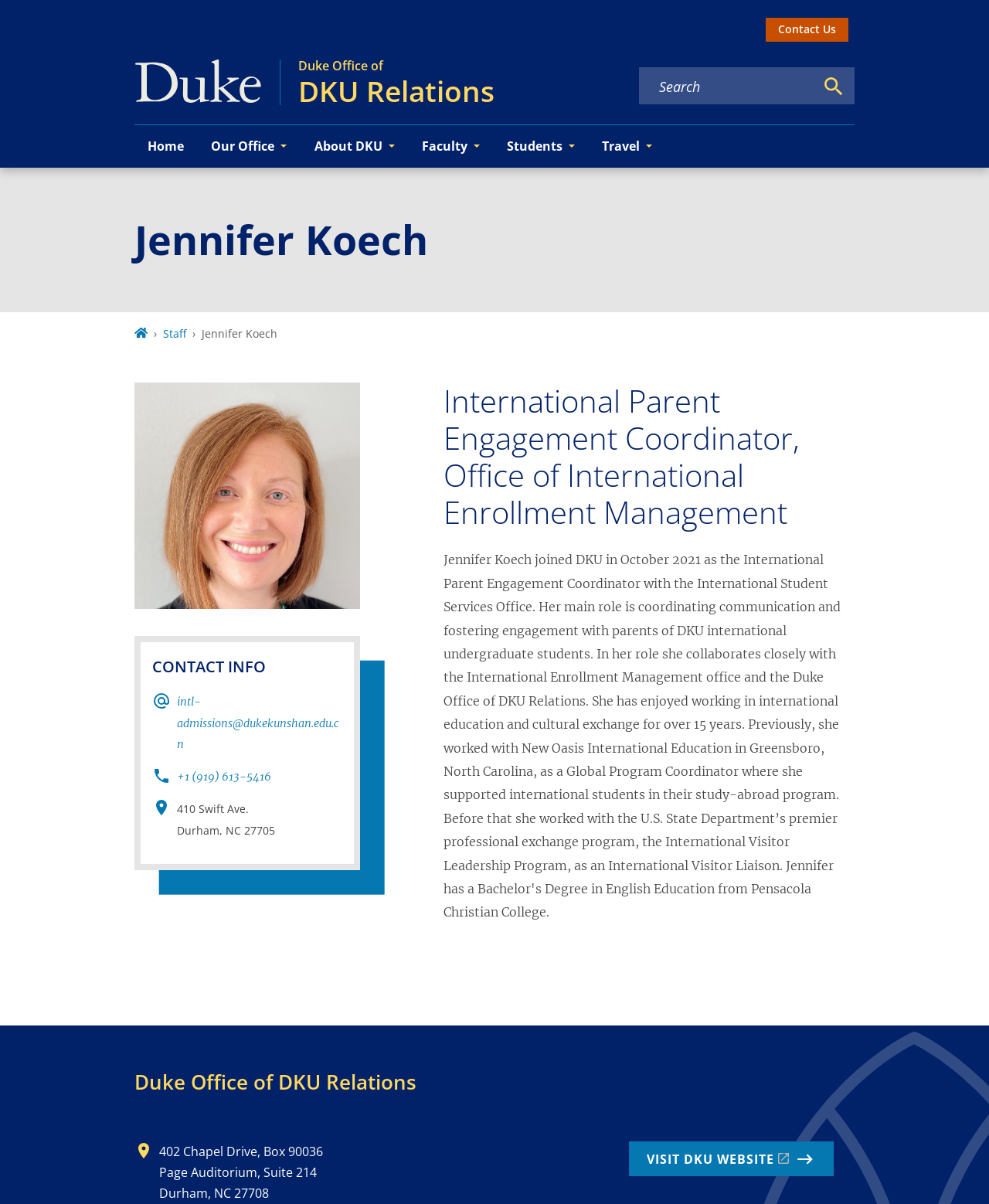Illustrate the webpage thoroughly, mentioning all important details.

The webpage is about Jennifer Koech, the International Parent Engagement Coordinator at Duke Office of DKU Relations. At the top right corner, there is an action menu with a "Contact Us" link. Below it, there is a Duke University logo and a link to the Duke University Duke Office of DKU Relations webpage. A search box and a search button are located to the right of the logo.

The primary navigation menu is situated below the search box, featuring links to "Home", "Our Office", "About DKU", "Faculty", "Students", and "Travel". 

The main content of the webpage is divided into sections. The first section has a heading with Jennifer Koech's name, followed by a breadcrumb navigation with links to "Home" and "Staff". Below the breadcrumb, there is a photo of Jennifer Koech.

The next section is dedicated to Jennifer Koech's contact information, including her email address, phone number, and office address. There are also three small images, likely icons, accompanying the contact information.

Below the contact information, there is a heading indicating Jennifer Koech's role as International Parent Engagement Coordinator, Office of International Enrollment Management. 

At the bottom of the page, there is a section with the Duke Office of DKU Relations' address and a link to visit the DKU website.